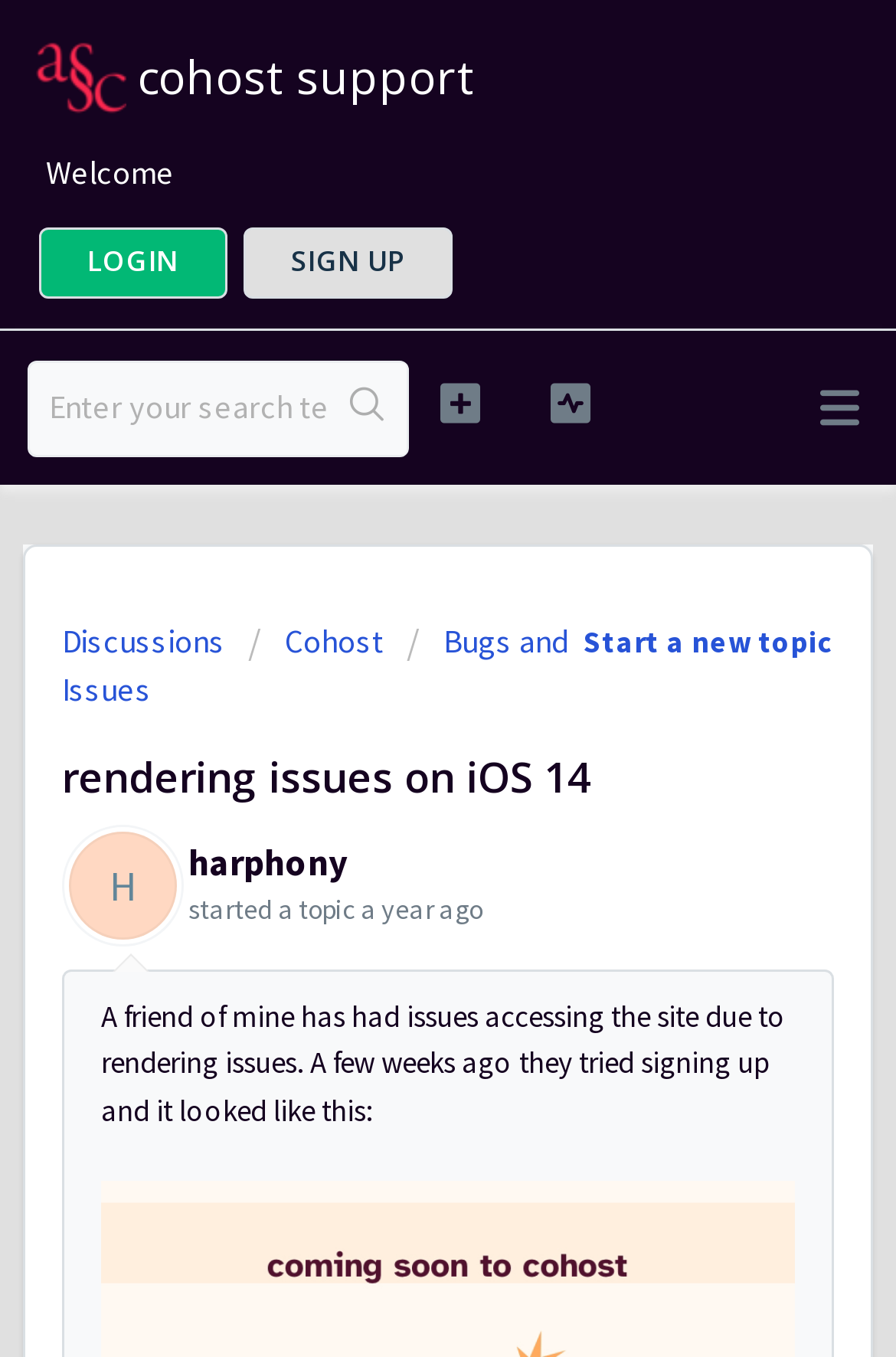Mark the bounding box of the element that matches the following description: "Start a new topic".

[0.651, 0.459, 0.931, 0.488]